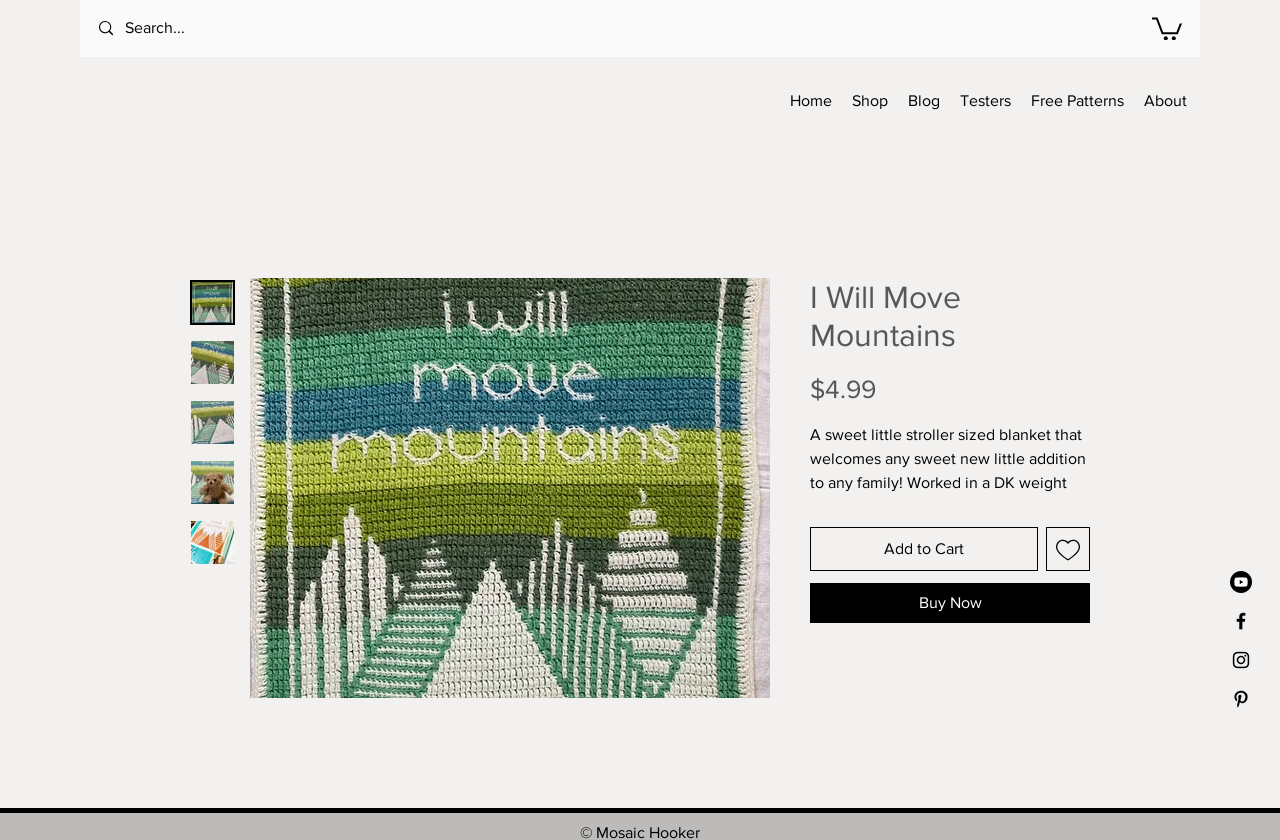Determine the bounding box coordinates of the clickable element to complete this instruction: "Go to the home page". Provide the coordinates in the format of four float numbers between 0 and 1, [left, top, right, bottom].

[0.609, 0.085, 0.658, 0.155]